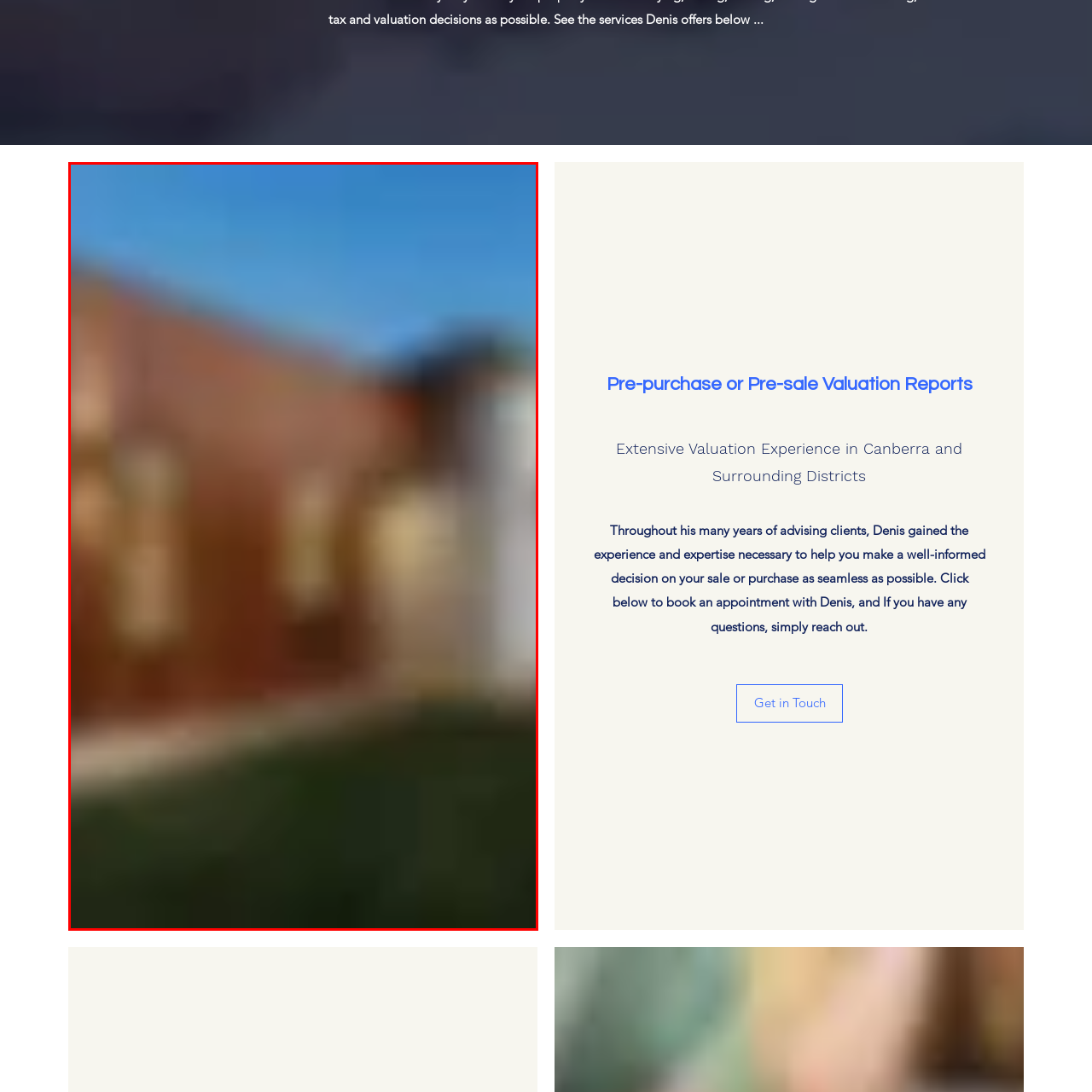Focus on the section marked by the red bounding box and reply with a single word or phrase: What is the color of the sky in the image?

Vibrant blue